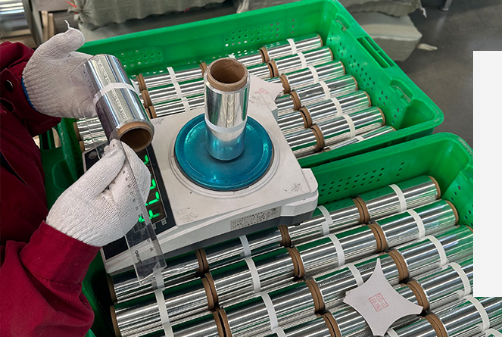Answer the question with a brief word or phrase:
What is the purpose of the digital weighing scale?

To measure the metallic roll